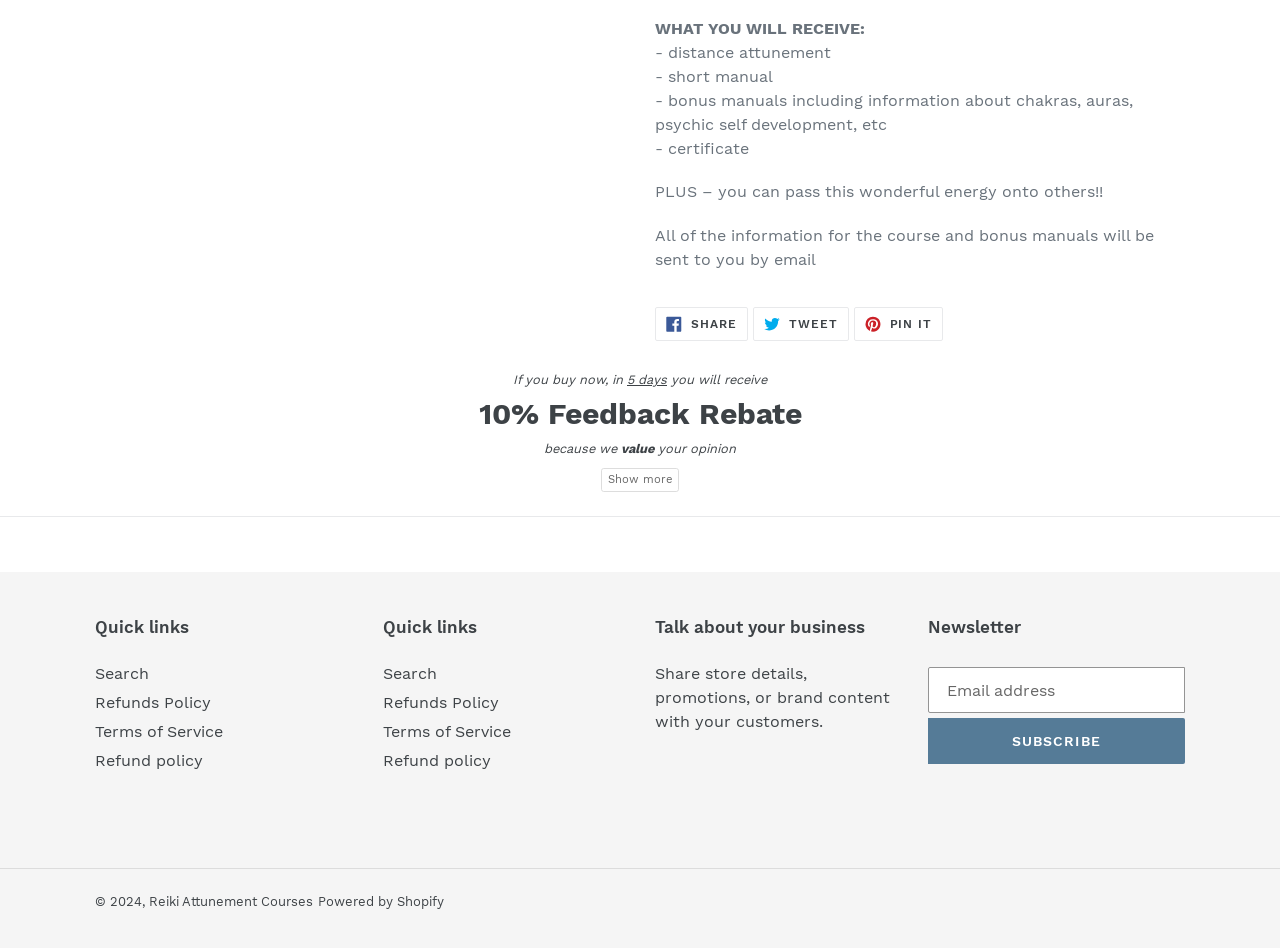Predict the bounding box of the UI element based on the description: "Share Share on Facebook". The coordinates should be four float numbers between 0 and 1, formatted as [left, top, right, bottom].

[0.512, 0.324, 0.584, 0.36]